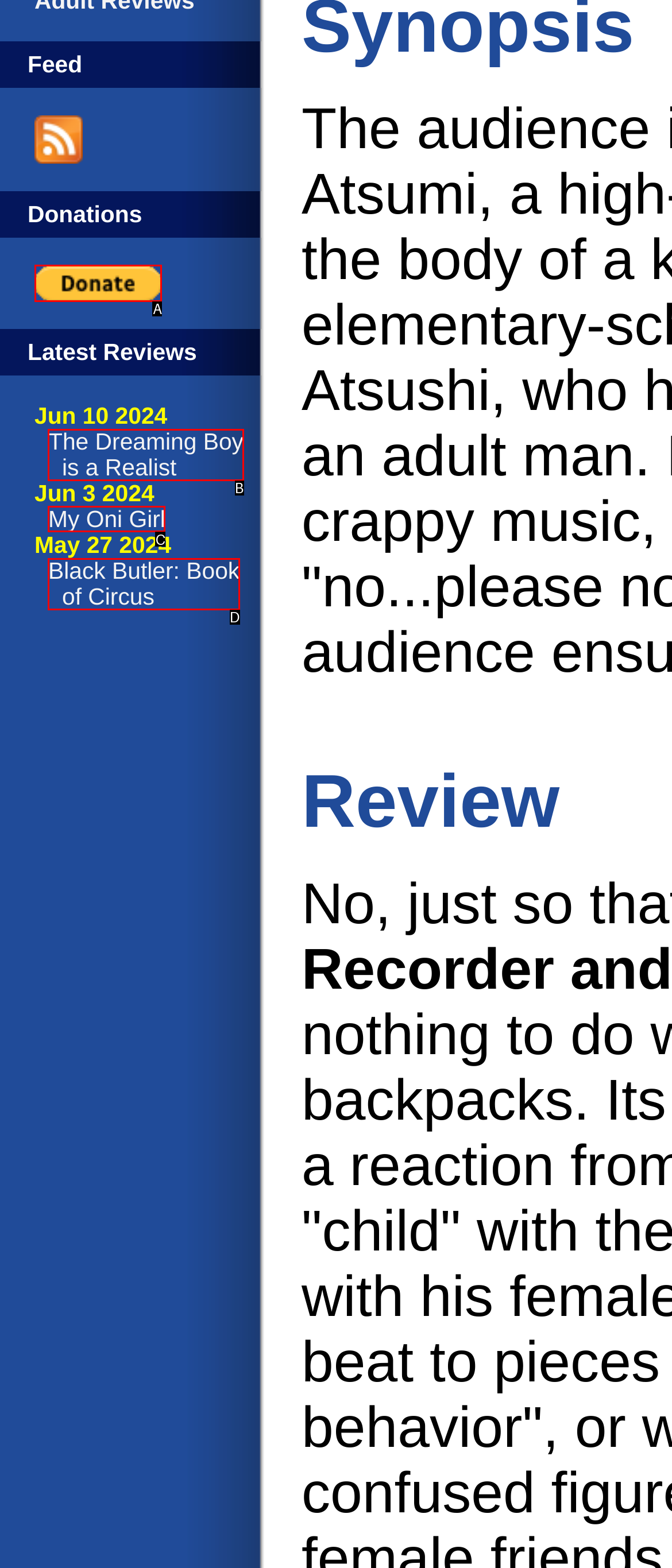Given the description: Black Butler: Book of Circus, identify the HTML element that corresponds to it. Respond with the letter of the correct option.

D